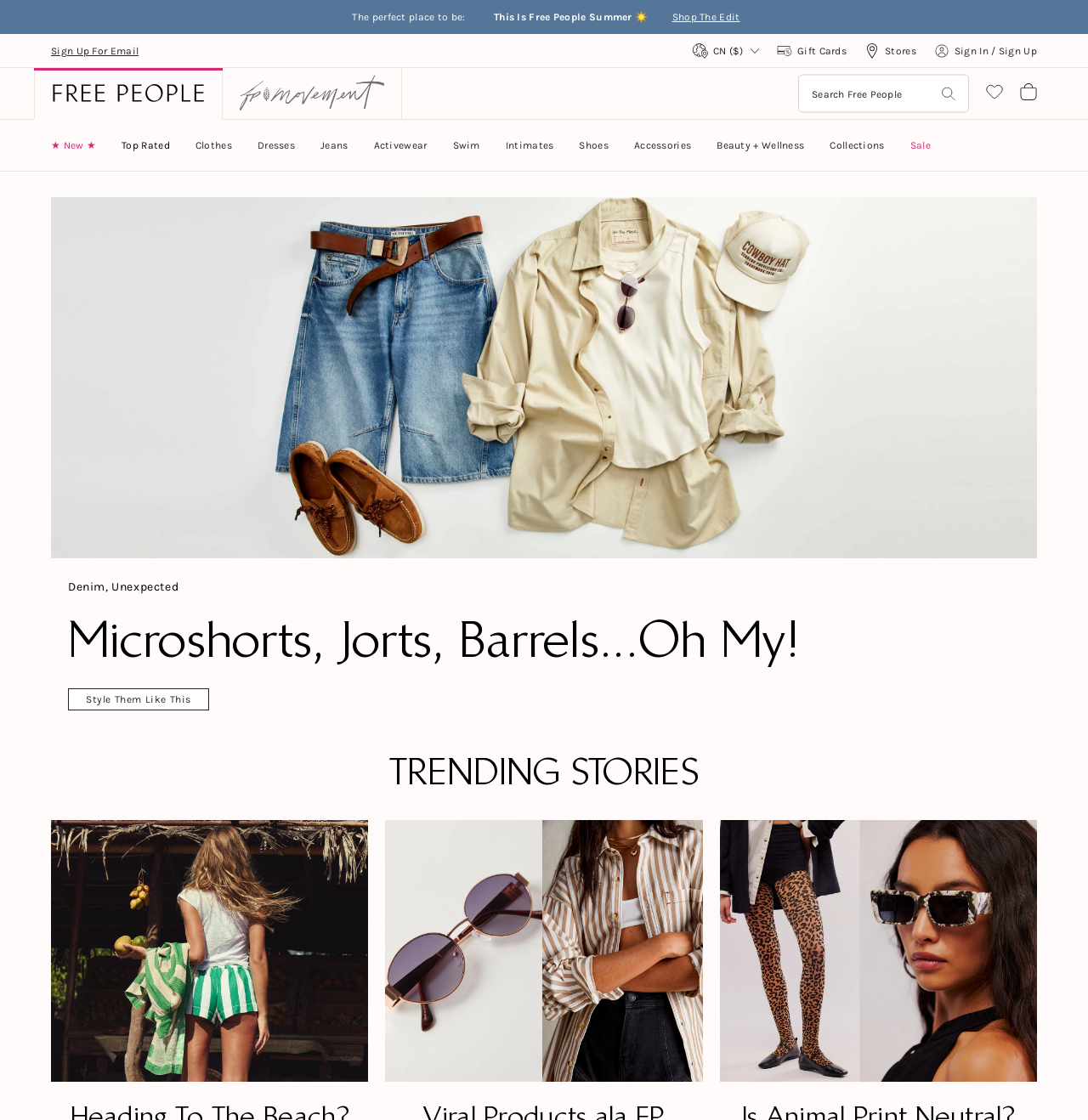Provide a single word or phrase to answer the given question: 
What is the purpose of the 'Search' button?

To search the website